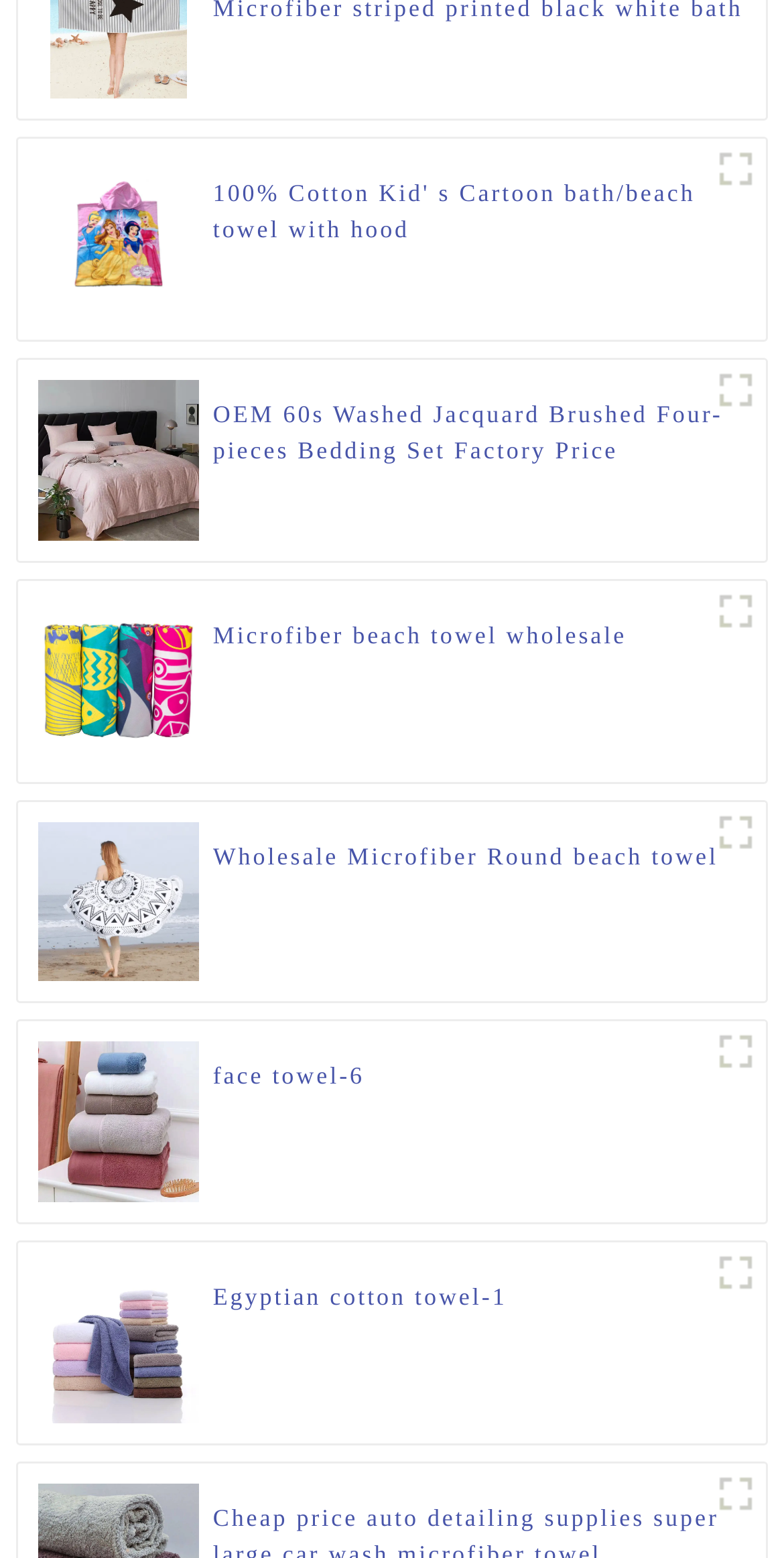Using the details in the image, give a detailed response to the question below:
What is the purpose of the Microfiber beach towel?

The link and heading text 'Microfiber beach towel wholesale' and the image of the towel suggest that the purpose of the Microfiber beach towel is for beach or bath use.